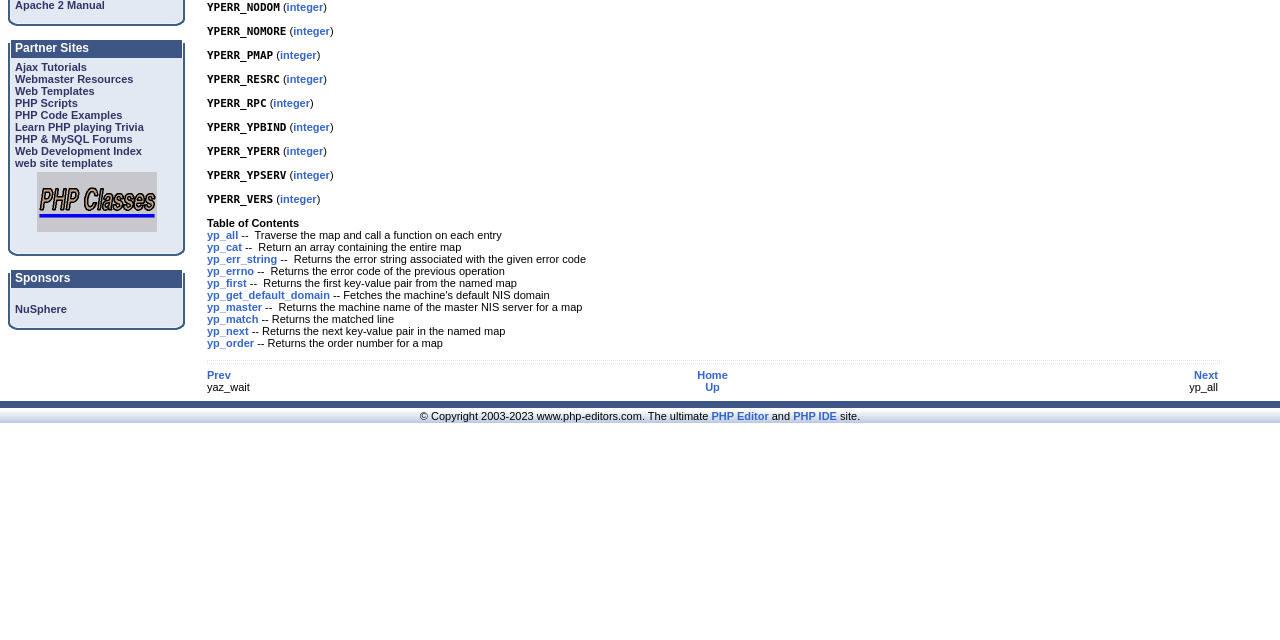Using the webpage screenshot and the element description Webmaster Resources, determine the bounding box coordinates. Specify the coordinates in the format (top-left x, top-left y, bottom-right x, bottom-right y) with values ranging from 0 to 1.

[0.012, 0.114, 0.104, 0.133]